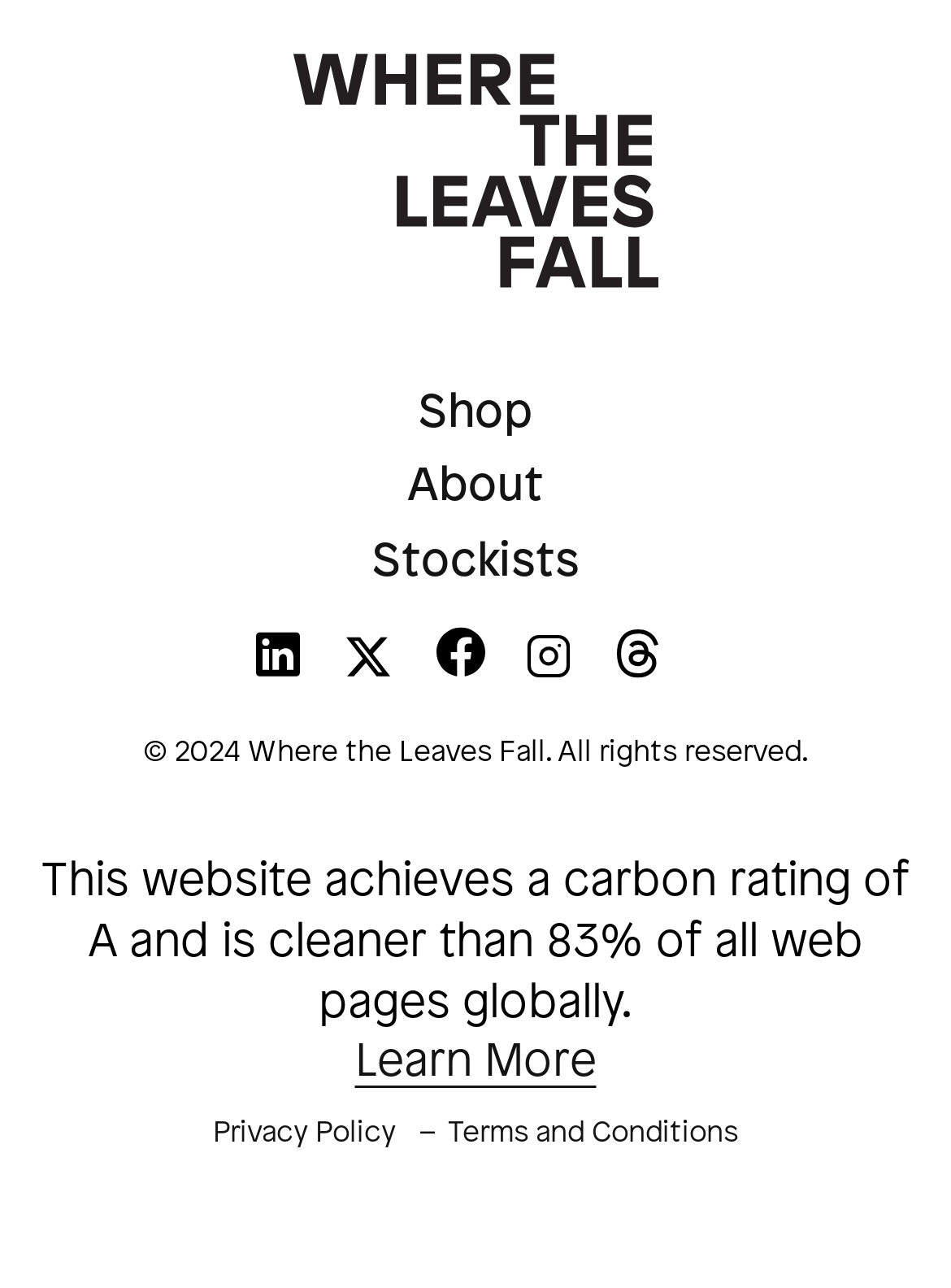Highlight the bounding box coordinates of the region I should click on to meet the following instruction: "Go to the About page".

[0.428, 0.36, 0.572, 0.398]